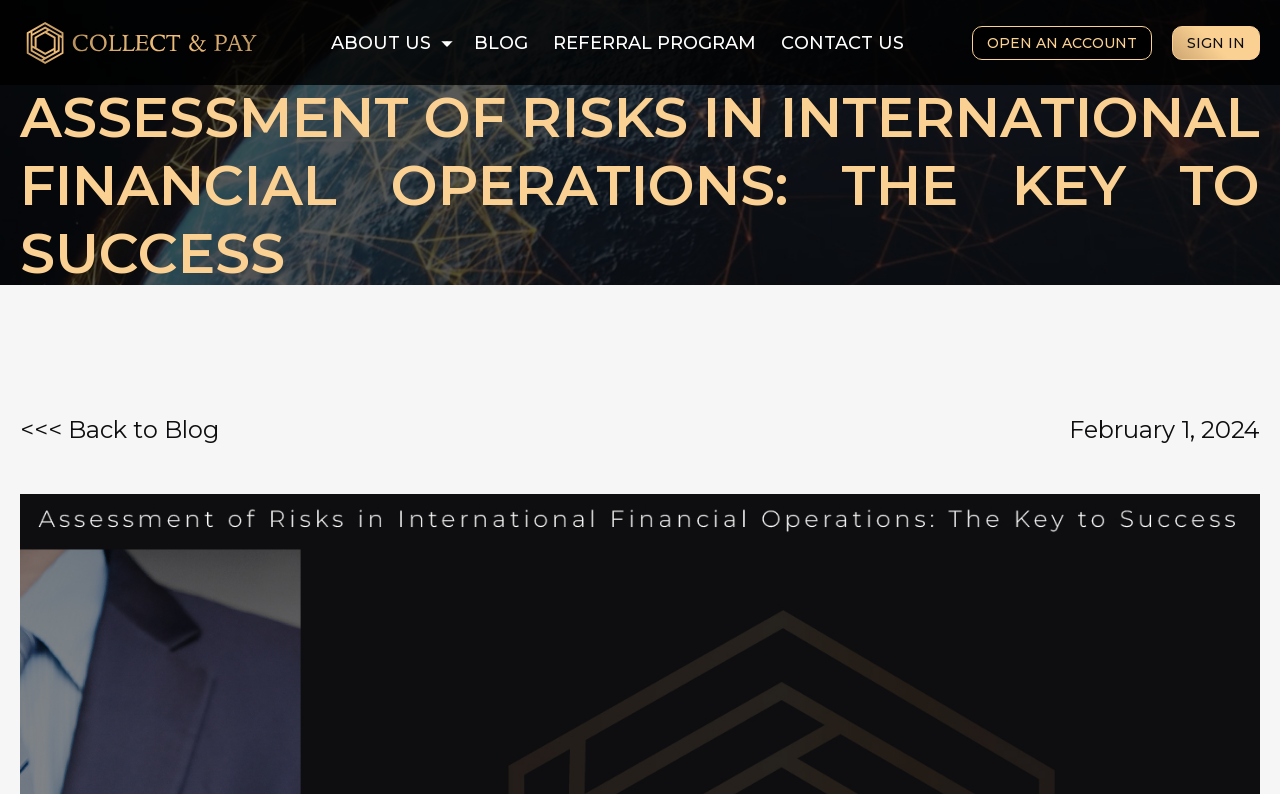Answer the question with a single word or phrase: 
What is the logo of the website?

Collect & Pay